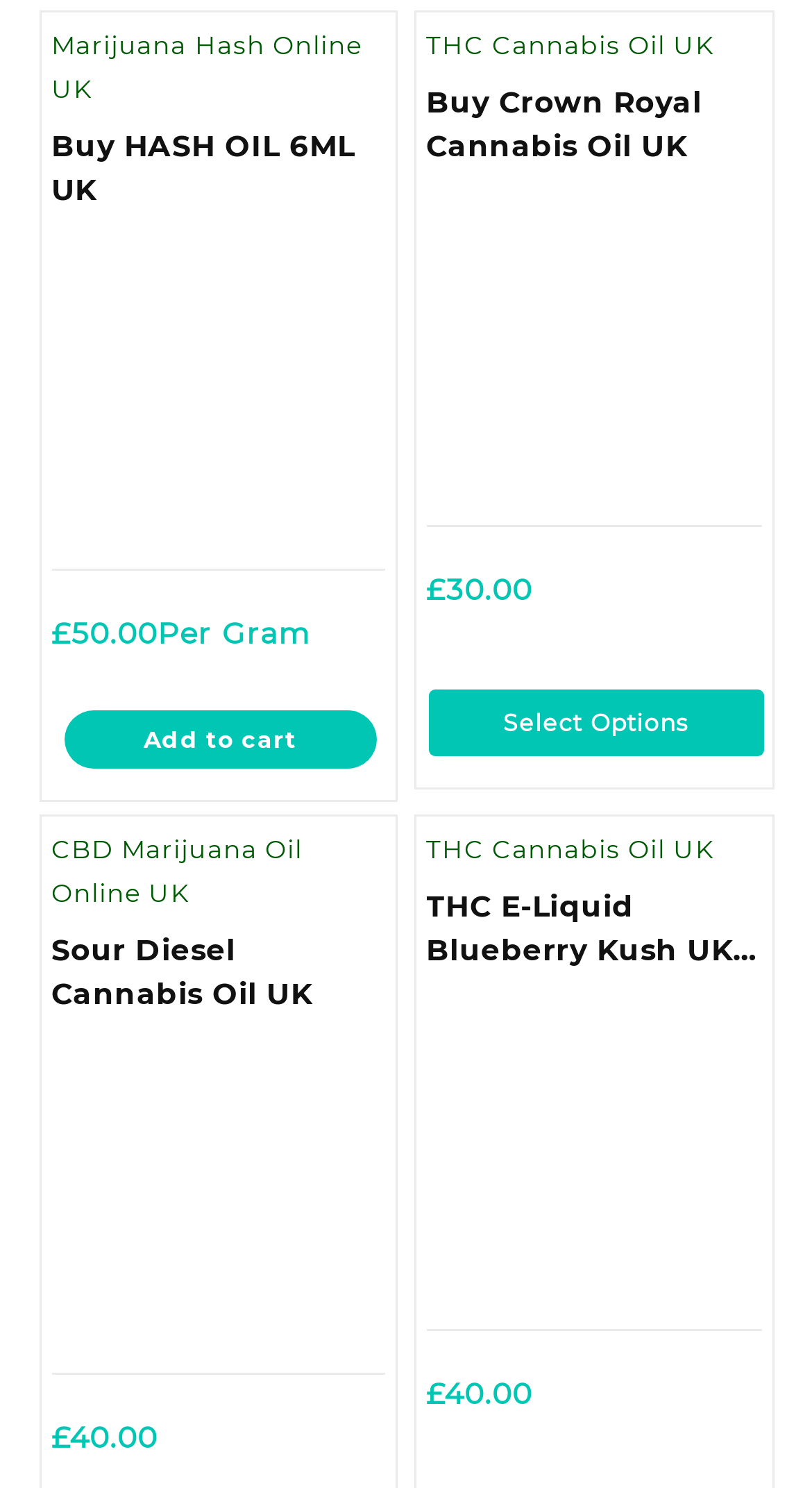What is the price of THC E-Liquid Blueberry Kush UK 4ML?
Please provide a single word or phrase based on the screenshot.

£40.00